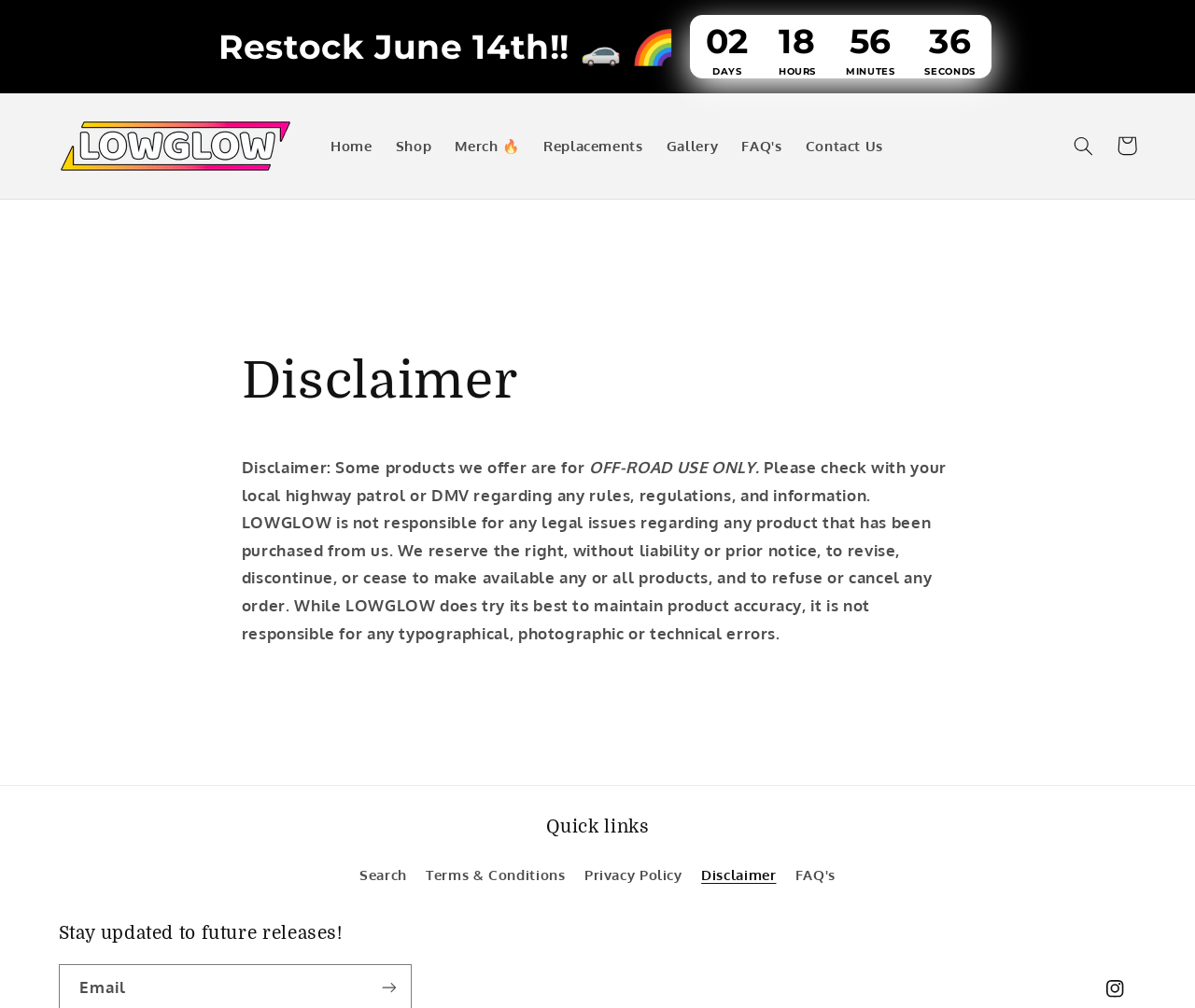What is the disclaimer about?
Refer to the image and provide a concise answer in one word or phrase.

OFF-ROAD USE ONLY products